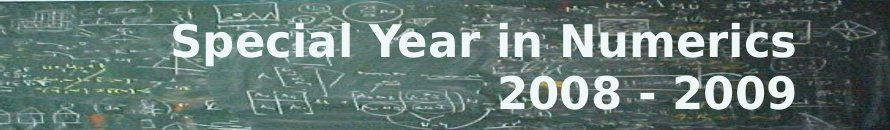Describe all the elements in the image extensively.

The image displays a chalkboard filled with mathematical symbols, graphs, and equations, symbolizing the complexities and beauty of numerical analysis. Prominently featured in bold, white text is the phrase "Special Year in Numerics" followed by the years "2008 - 2009." This visual representation captures the essence of a significant academic initiative focused on advancing numerical methods and theories during that period, likely associated with various conferences and workshops in mathematics and computational sciences. The intricate drawings and notes suggest an ongoing exploration of topics related to mathematics, emphasizing the collaborative and dynamic nature of research in this field.